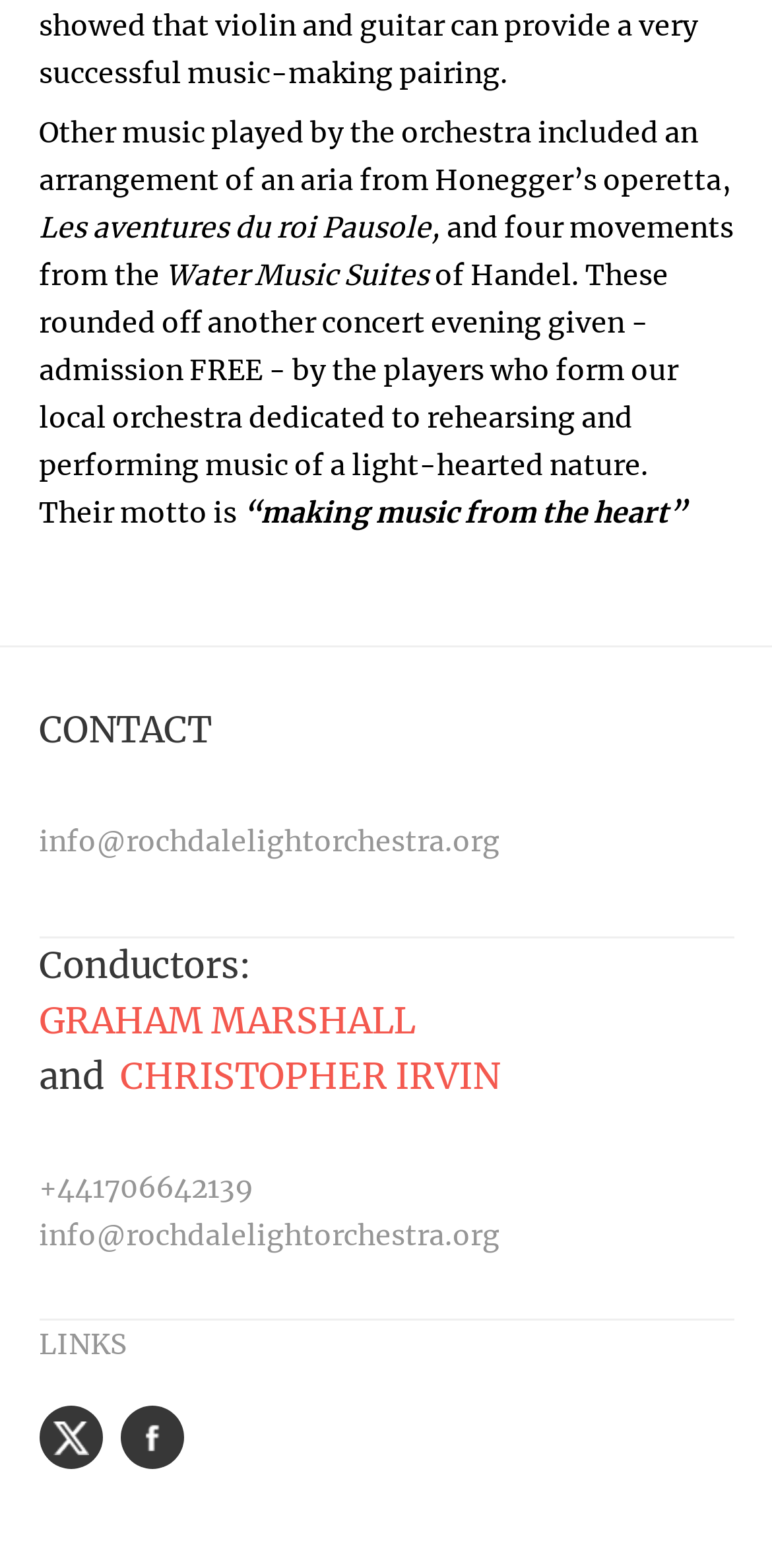Bounding box coordinates must be specified in the format (top-left x, top-left y, bottom-right x, bottom-right y). All values should be floating point numbers between 0 and 1. What are the bounding box coordinates of the UI element described as: CHRISTOPHER IRVIN

[0.155, 0.671, 0.647, 0.7]